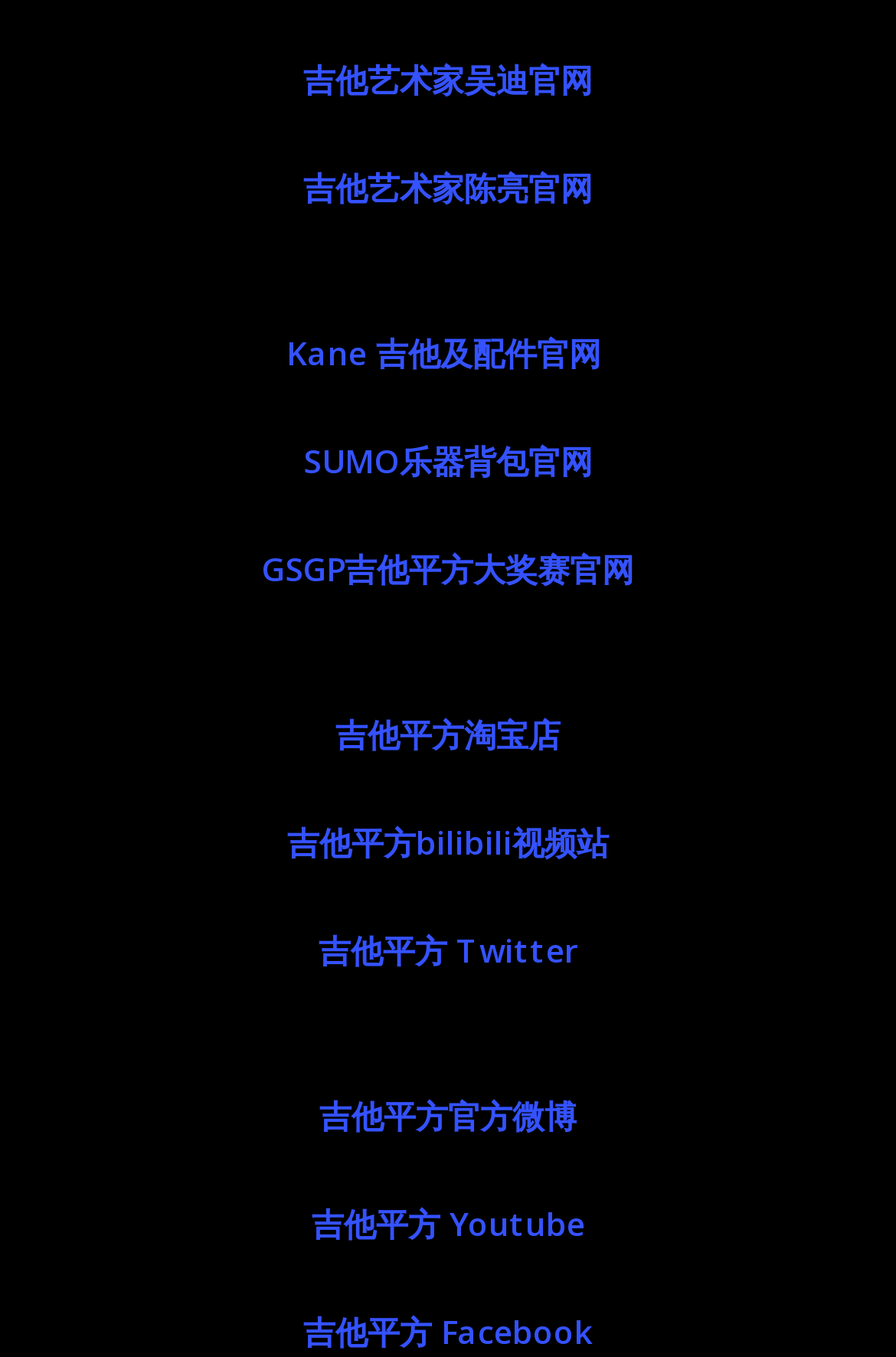How many social media links are on the webpage?
Please answer the question with a detailed response using the information from the screenshot.

I identified the links with social media platform names such as Twitter, Youtube, Facebook, and Bilibili, and there are 5 social media links on the webpage.